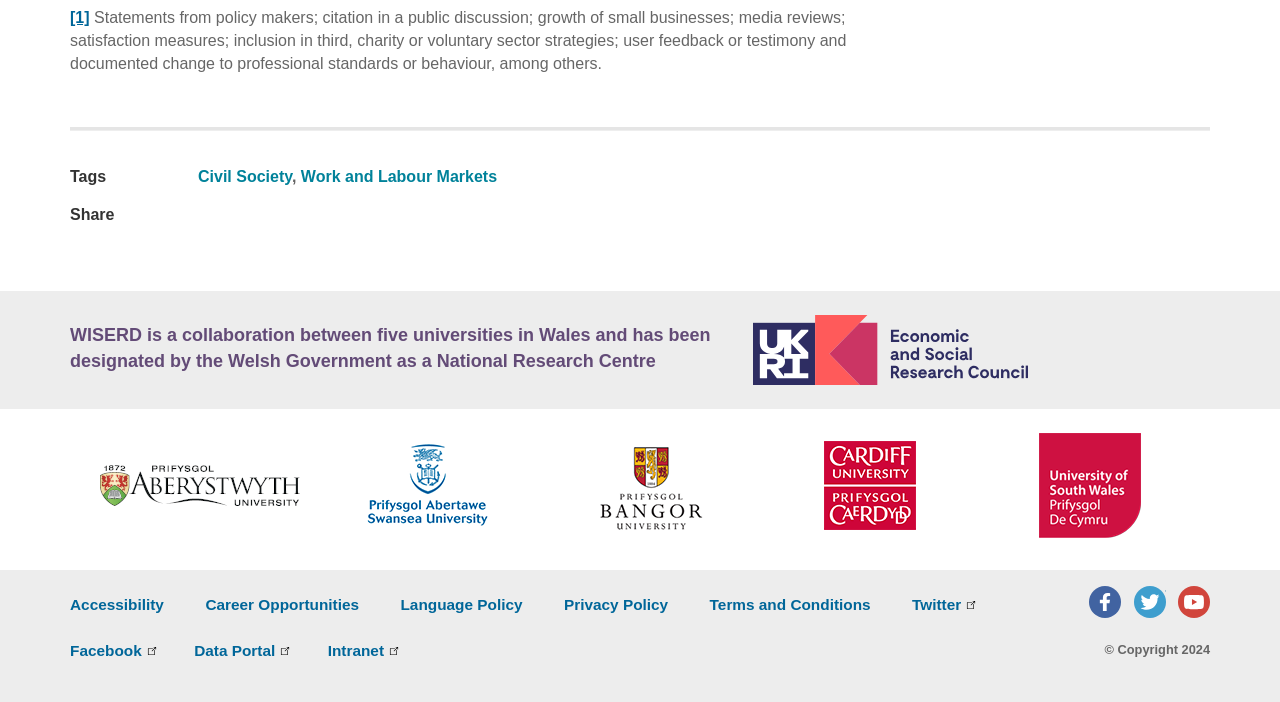Find the bounding box coordinates of the area to click in order to follow the instruction: "Click on the 'Finance' link under 'All Stories Index'".

None